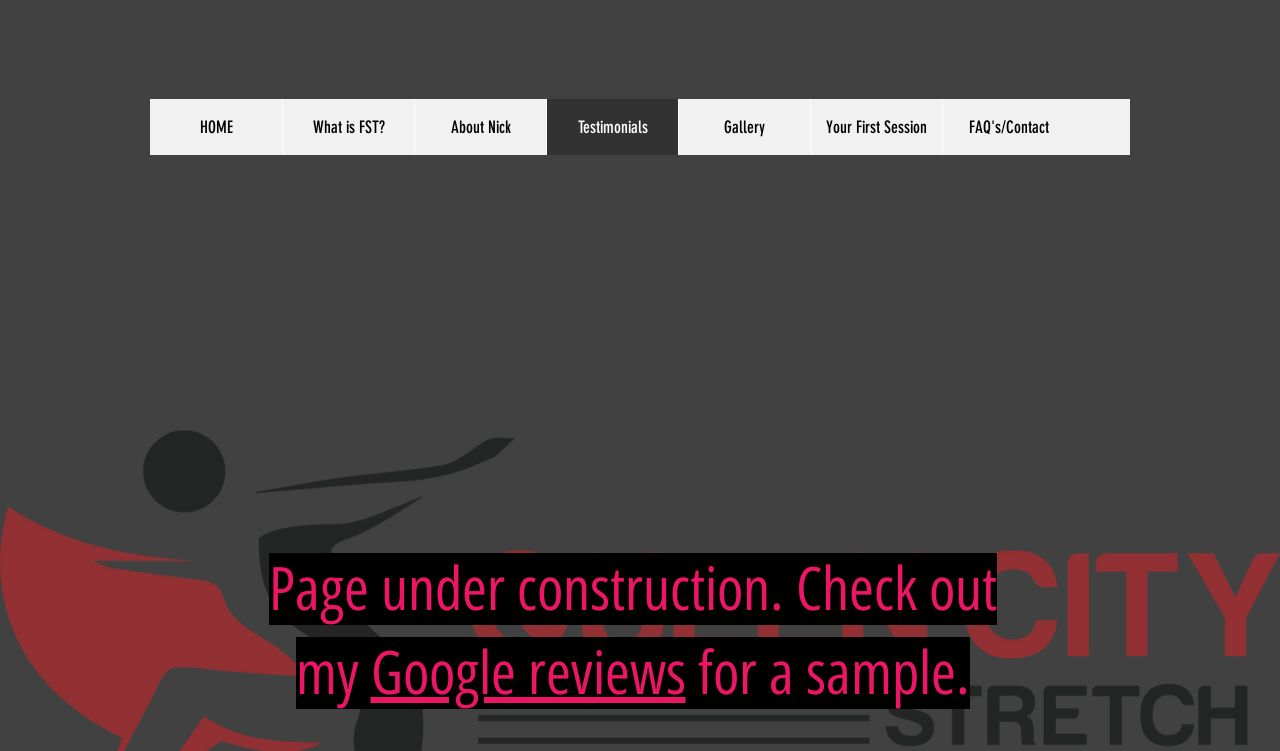How many navigation links are there?
Analyze the image and deliver a detailed answer to the question.

I counted the number of links under the 'Site' navigation element, which are 'HOME', 'What is FST?', 'About Nick', 'Testimonials', 'Gallery', 'Your First Session', and 'FAQ's/Contact'. There are 9 links in total.